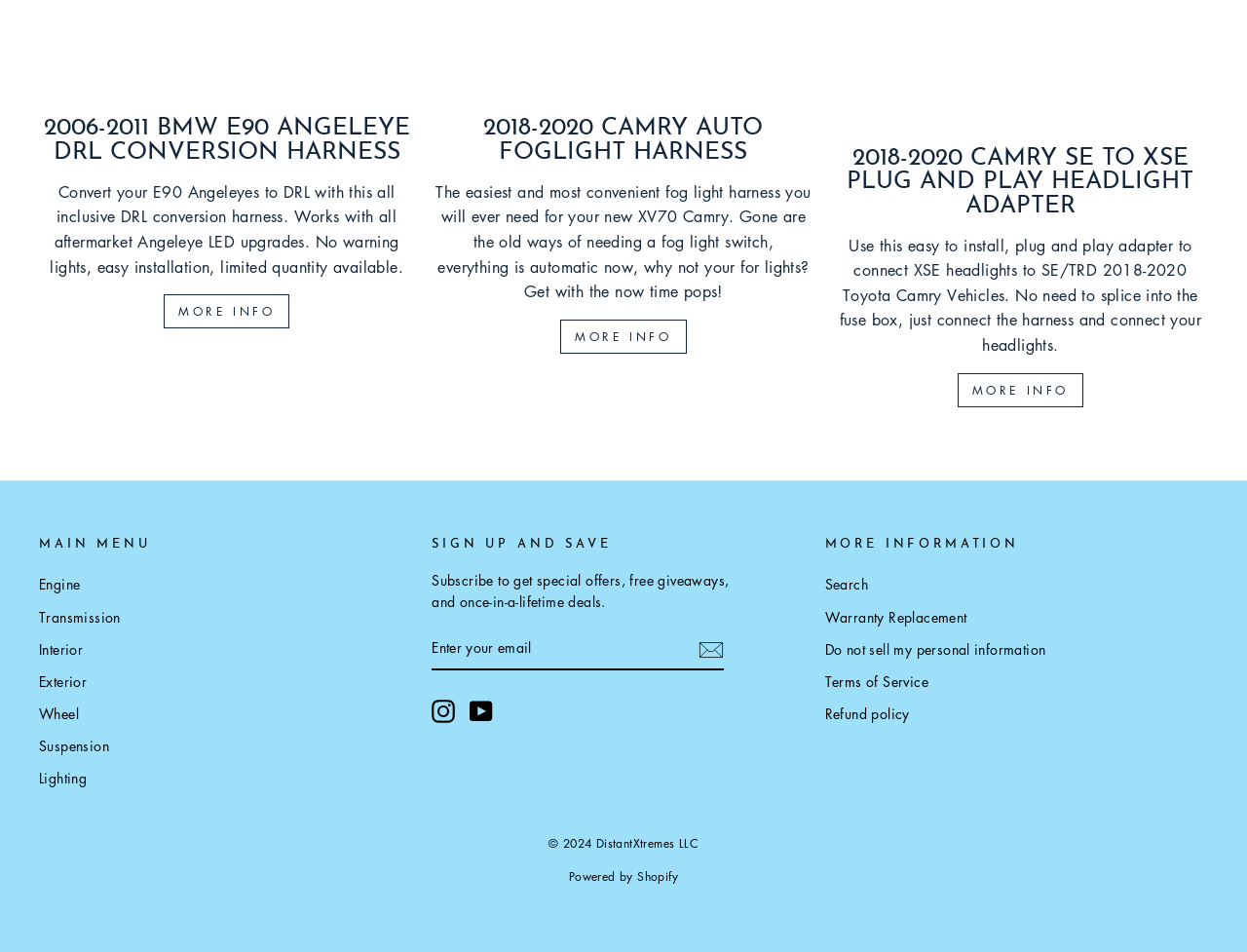Answer the following inquiry with a single word or phrase:
What is the copyright year of this webpage?

2024